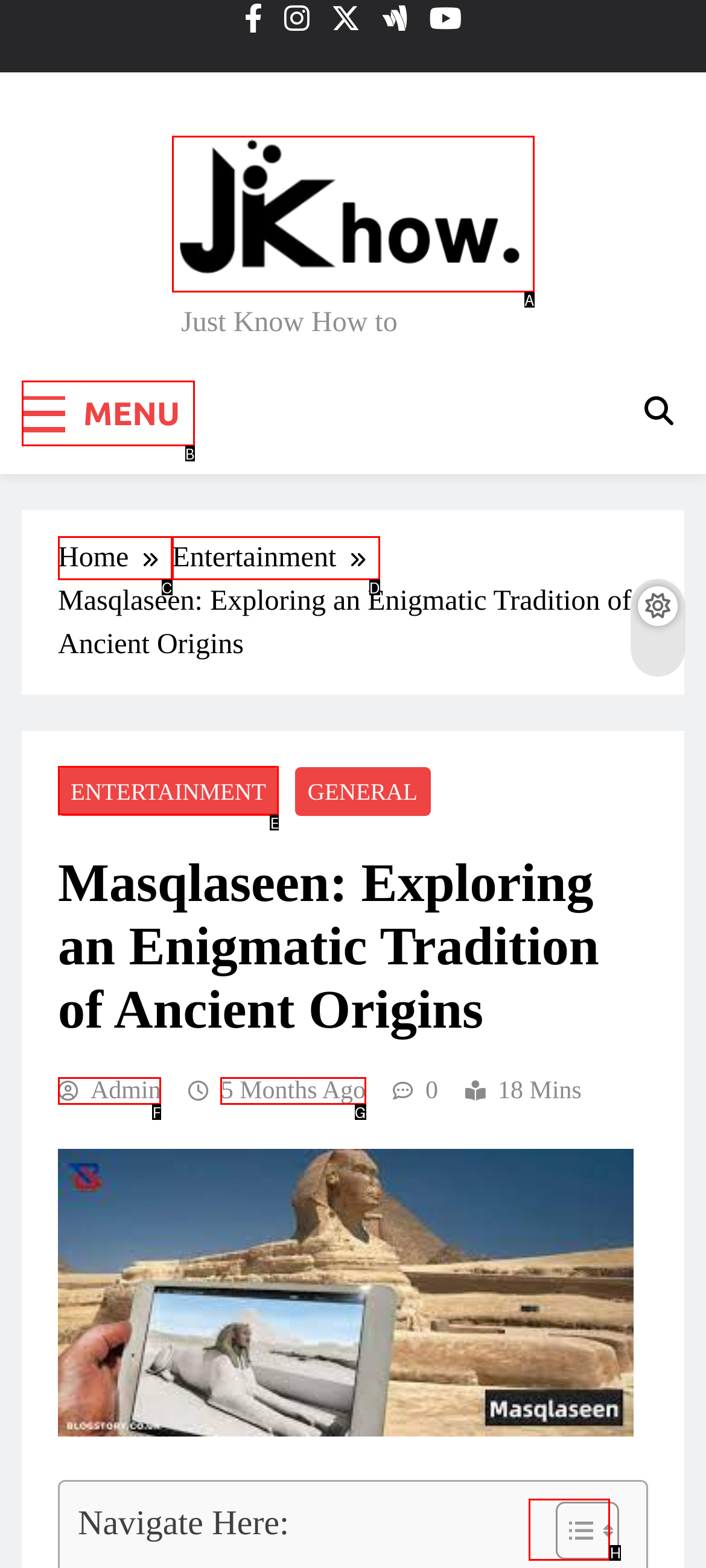Determine which UI element I need to click to achieve the following task: Toggle Table of Content Provide your answer as the letter of the selected option.

H